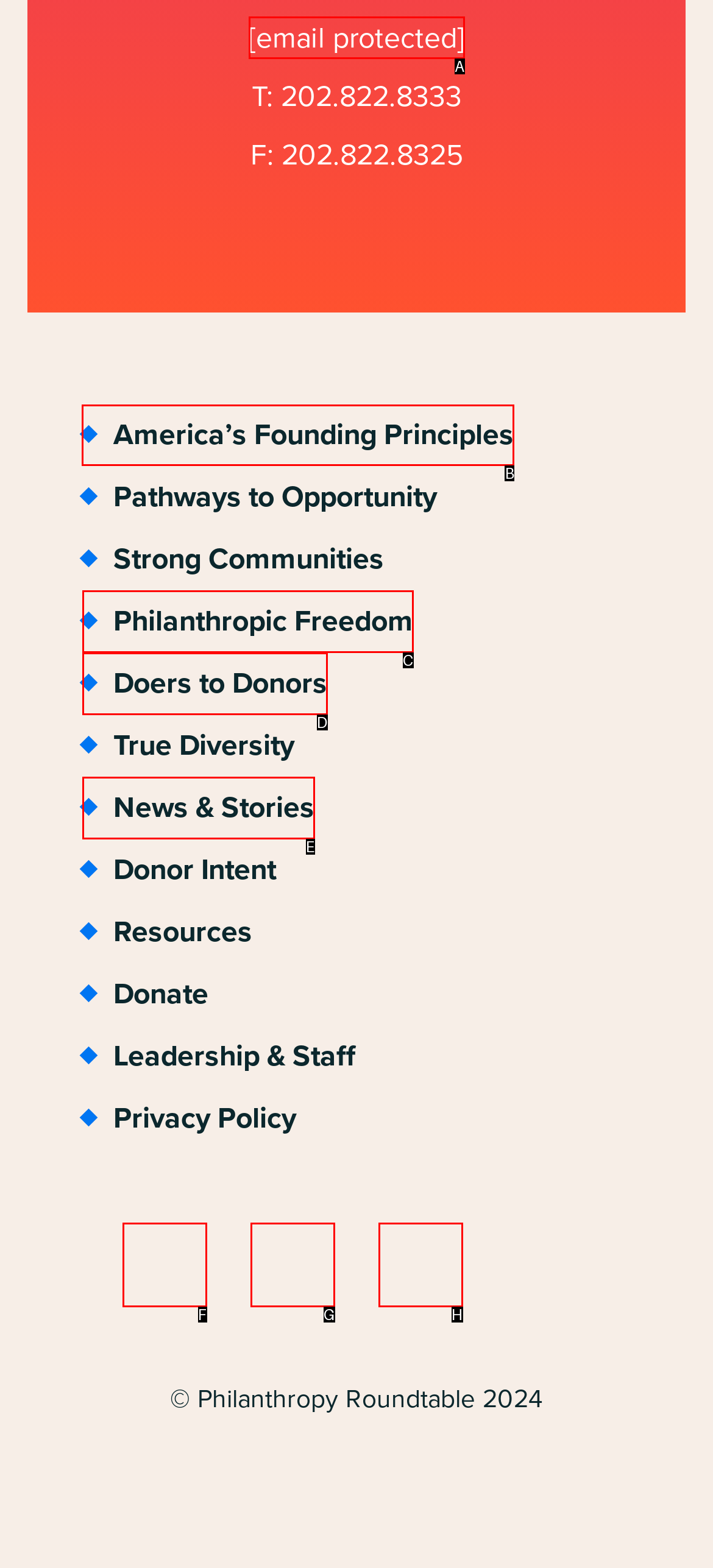Determine which HTML element should be clicked for this task: visit America’s Founding Principles
Provide the option's letter from the available choices.

B